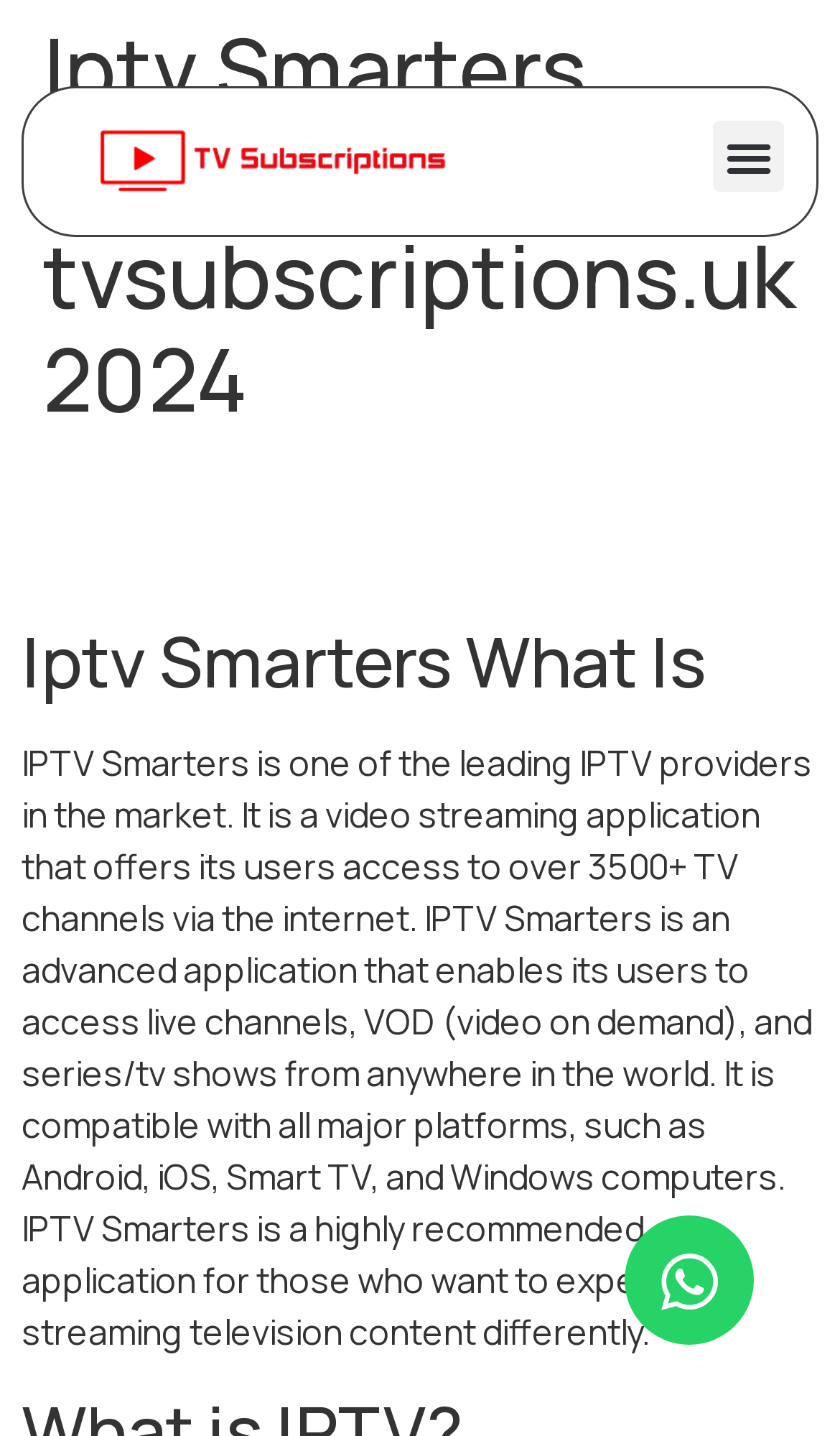Please find the main title text of this webpage.

Iptv Smarters What Is – tvsubscriptions.uk 2024